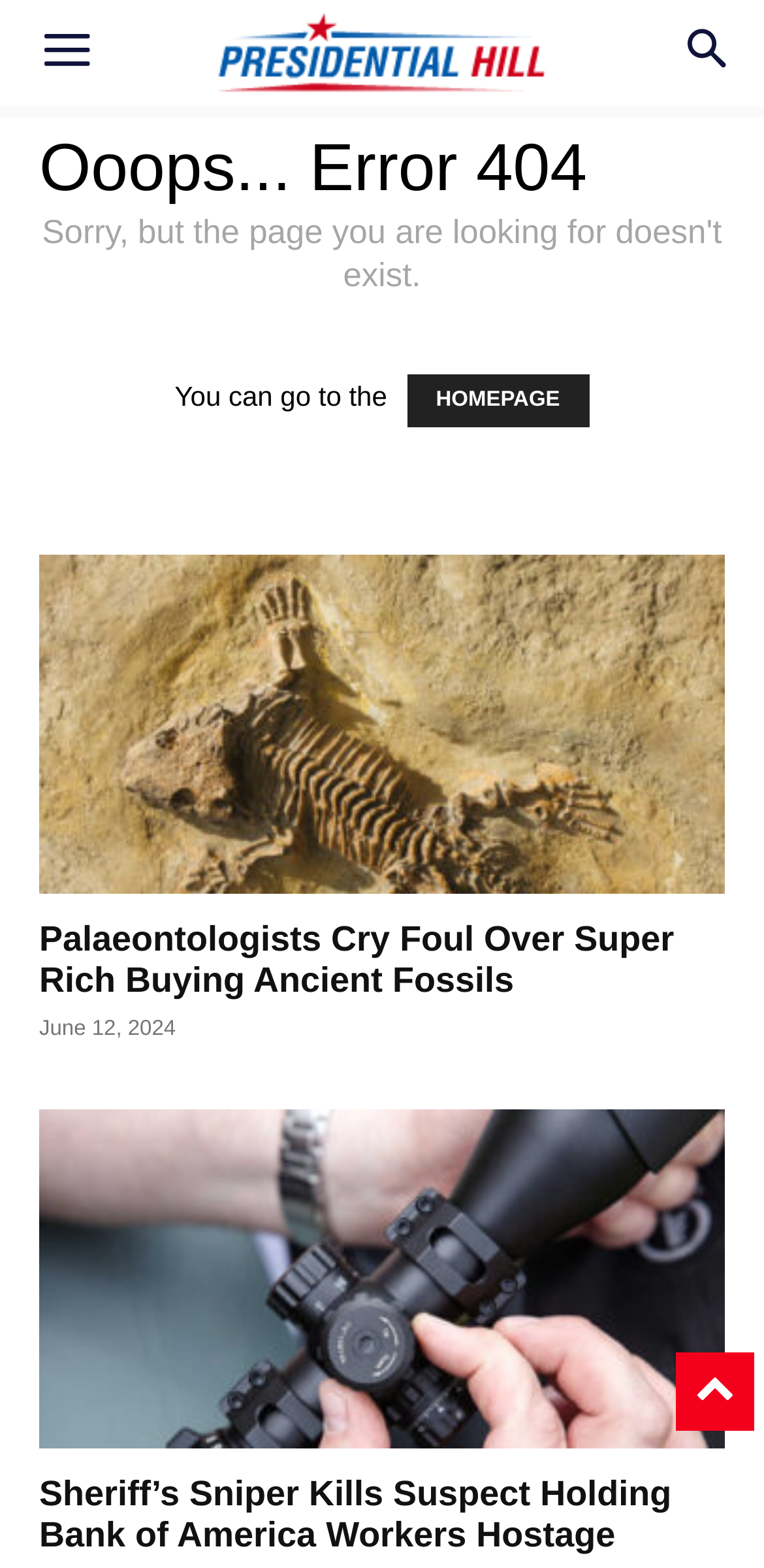Respond concisely with one word or phrase to the following query:
What is the date of the first news article?

June 12, 2024